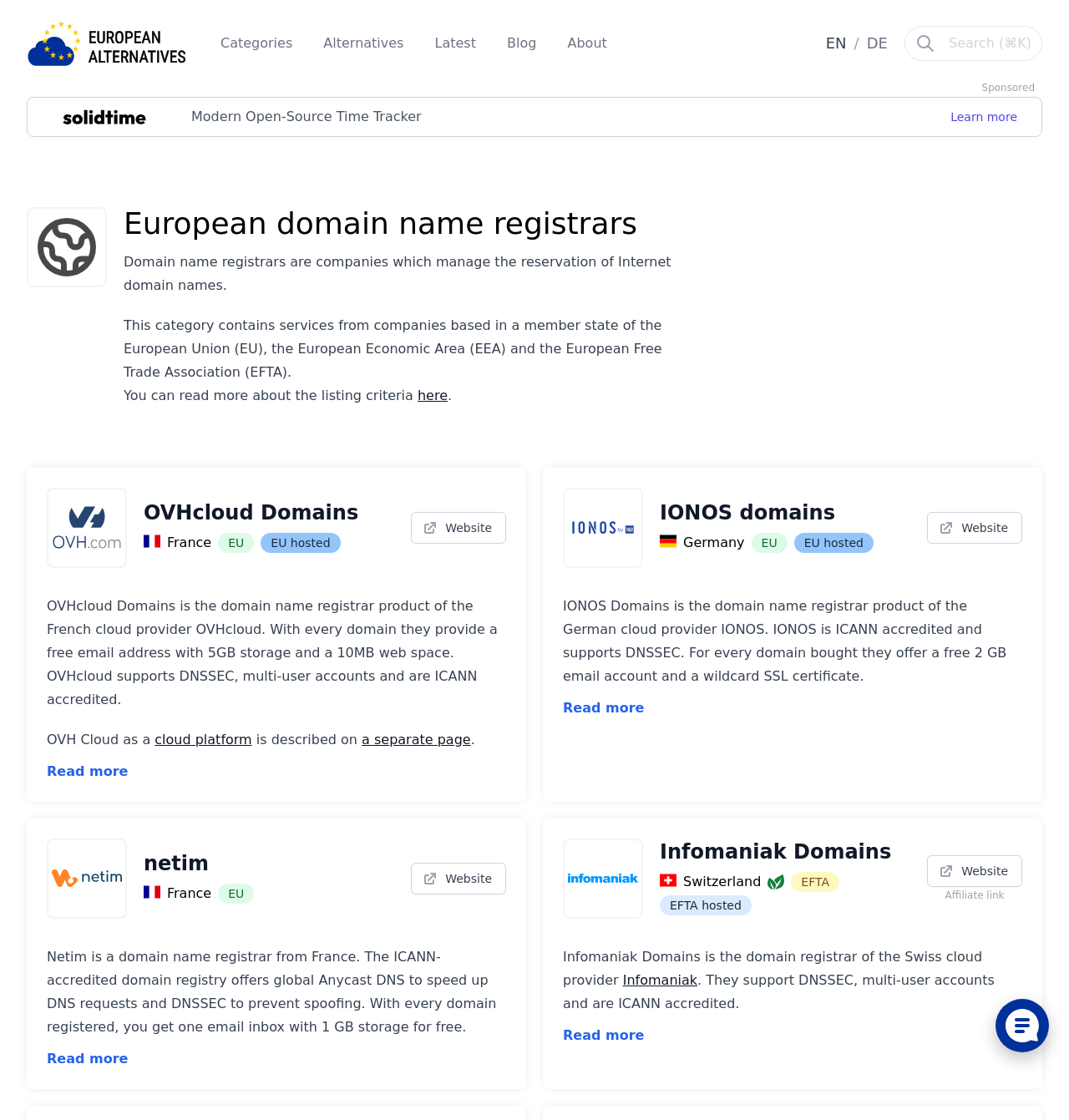Please determine the bounding box coordinates of the element's region to click in order to carry out the following instruction: "Learn more about netim". The coordinates should be four float numbers between 0 and 1, i.e., [left, top, right, bottom].

[0.044, 0.938, 0.12, 0.952]